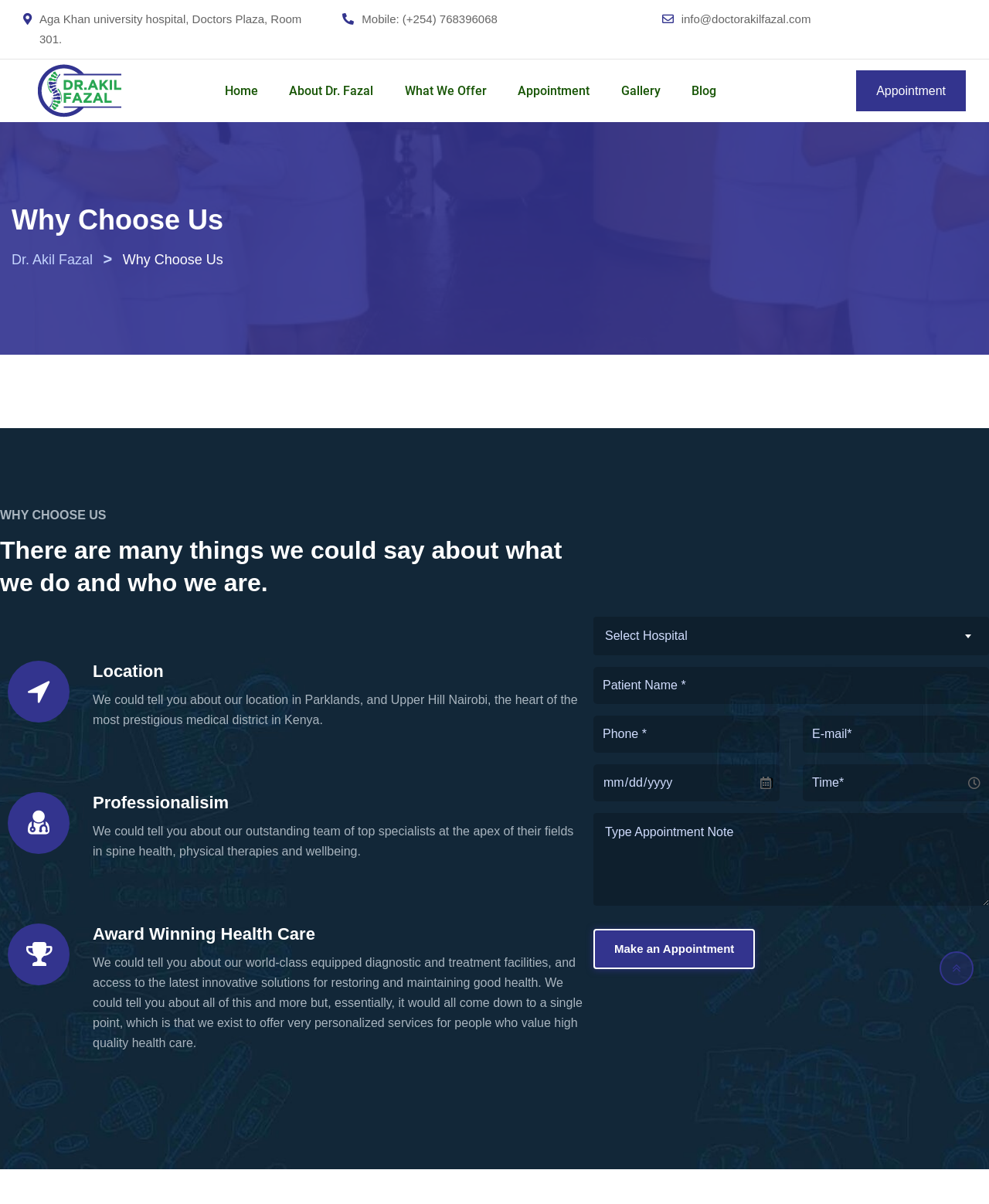Respond concisely with one word or phrase to the following query:
What is the hospital's location?

Parklands, and Upper Hill Nairobi